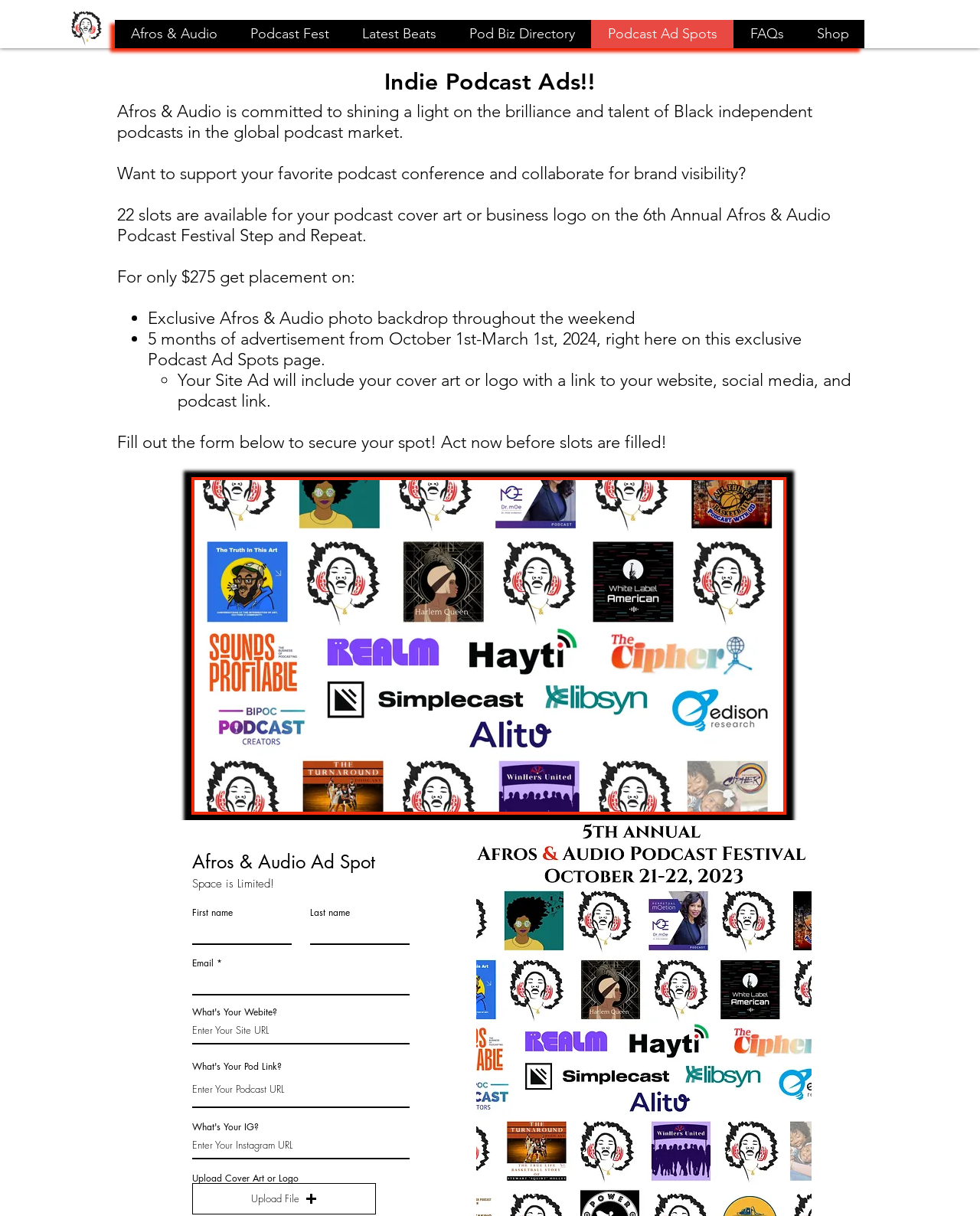What is the type of photo backdrop mentioned on the webpage?
Carefully analyze the image and provide a thorough answer to the question.

I found this answer by reading the text on the webpage, specifically the sentence 'Exclusive Afros & Audio photo backdrop throughout the weekend'